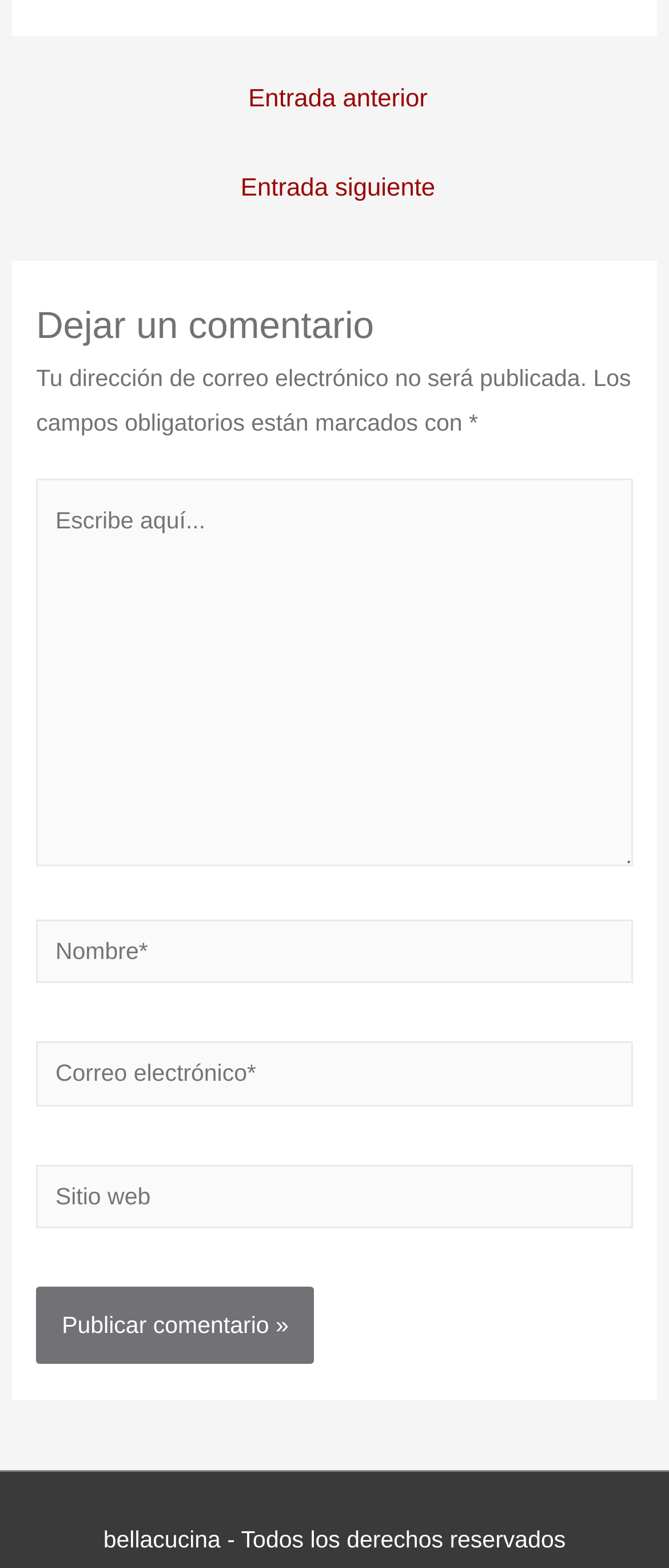What is the text below the navigation links?
Based on the screenshot, provide a one-word or short-phrase response.

Navegación de entradas